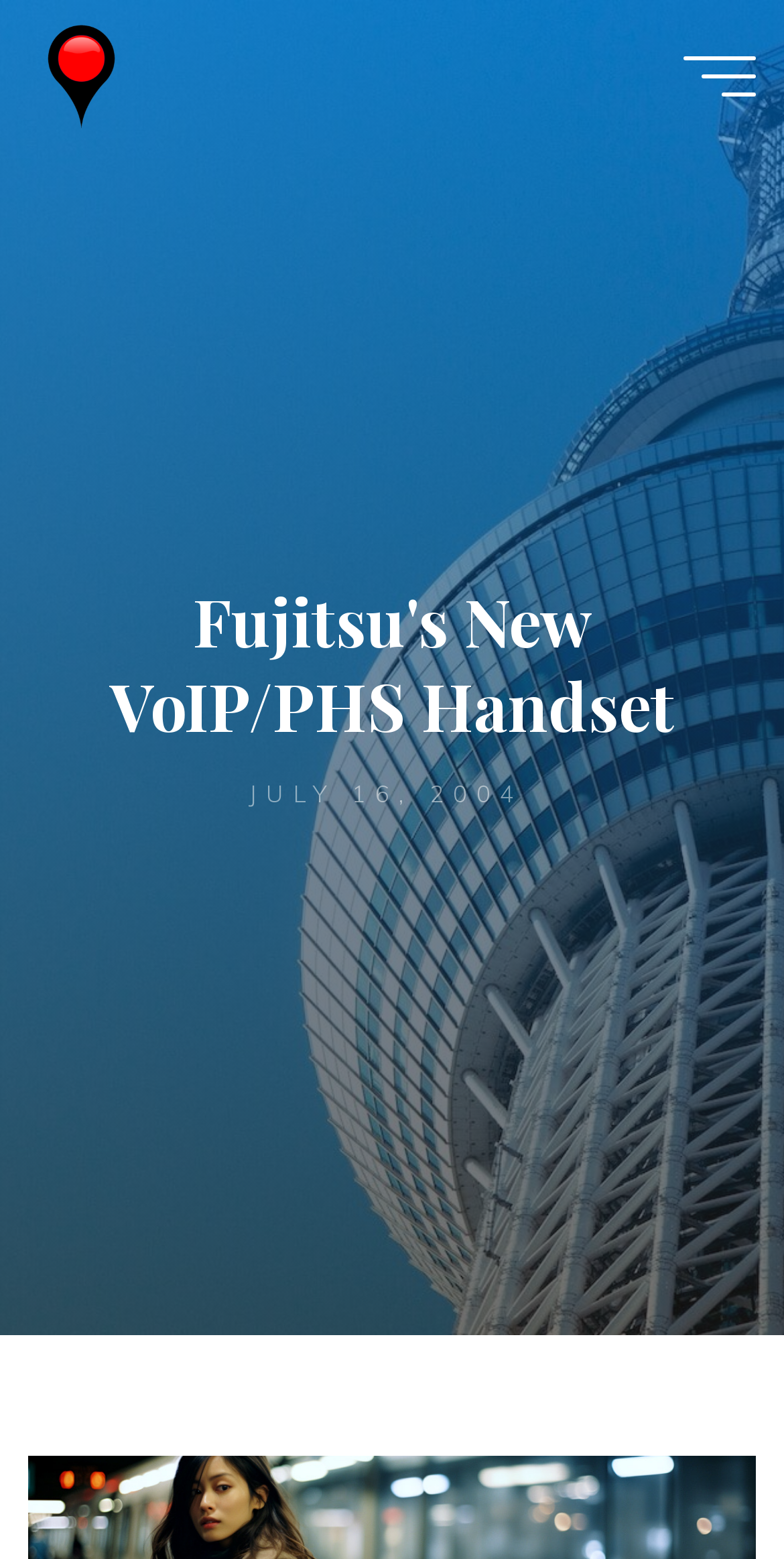Locate the bounding box of the UI element described in the following text: "Wireless Watch Japan".

[0.19, 0.053, 0.404, 0.215]